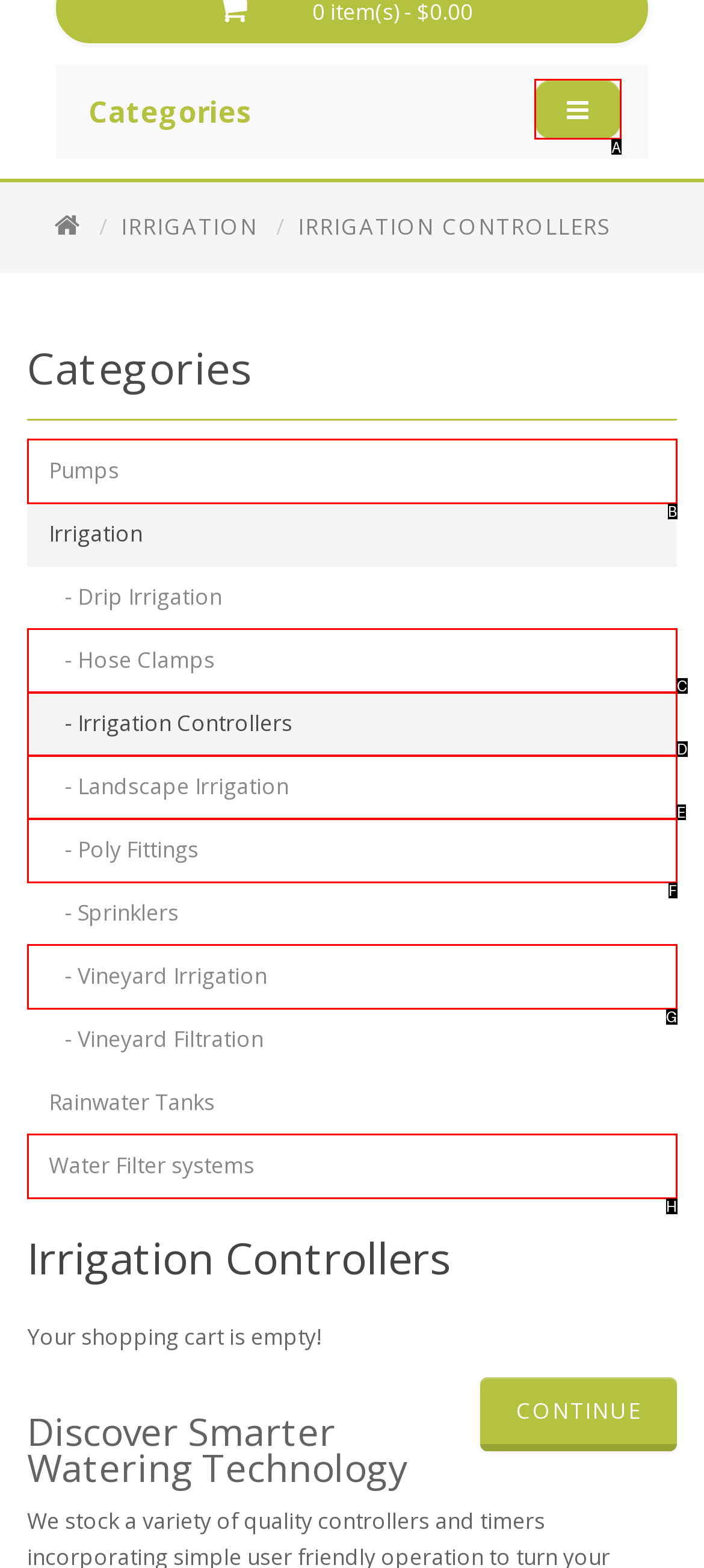Match the element description to one of the options: Pumps
Respond with the corresponding option's letter.

B